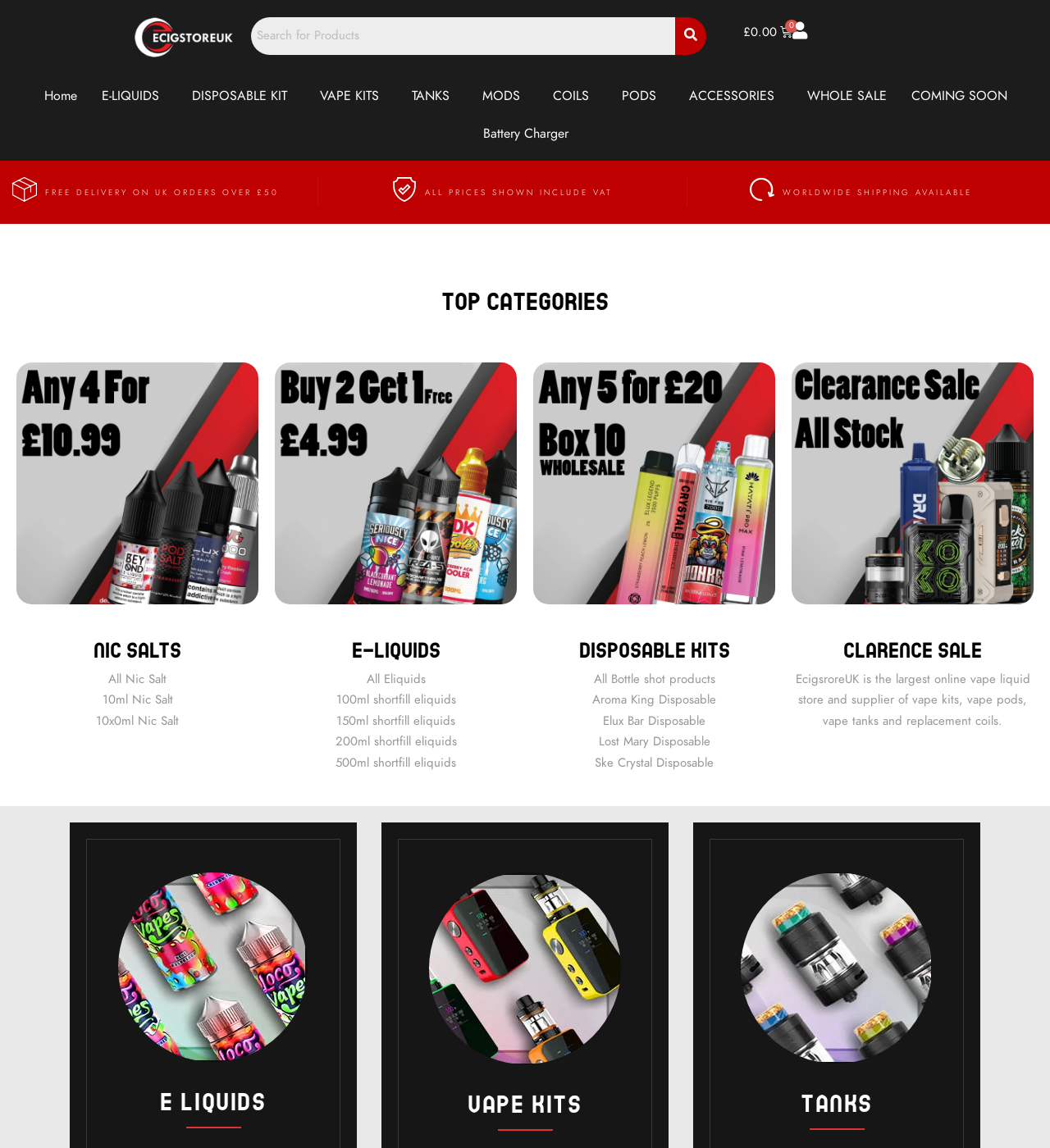Determine the bounding box coordinates for the region that must be clicked to execute the following instruction: "go to home page".

None